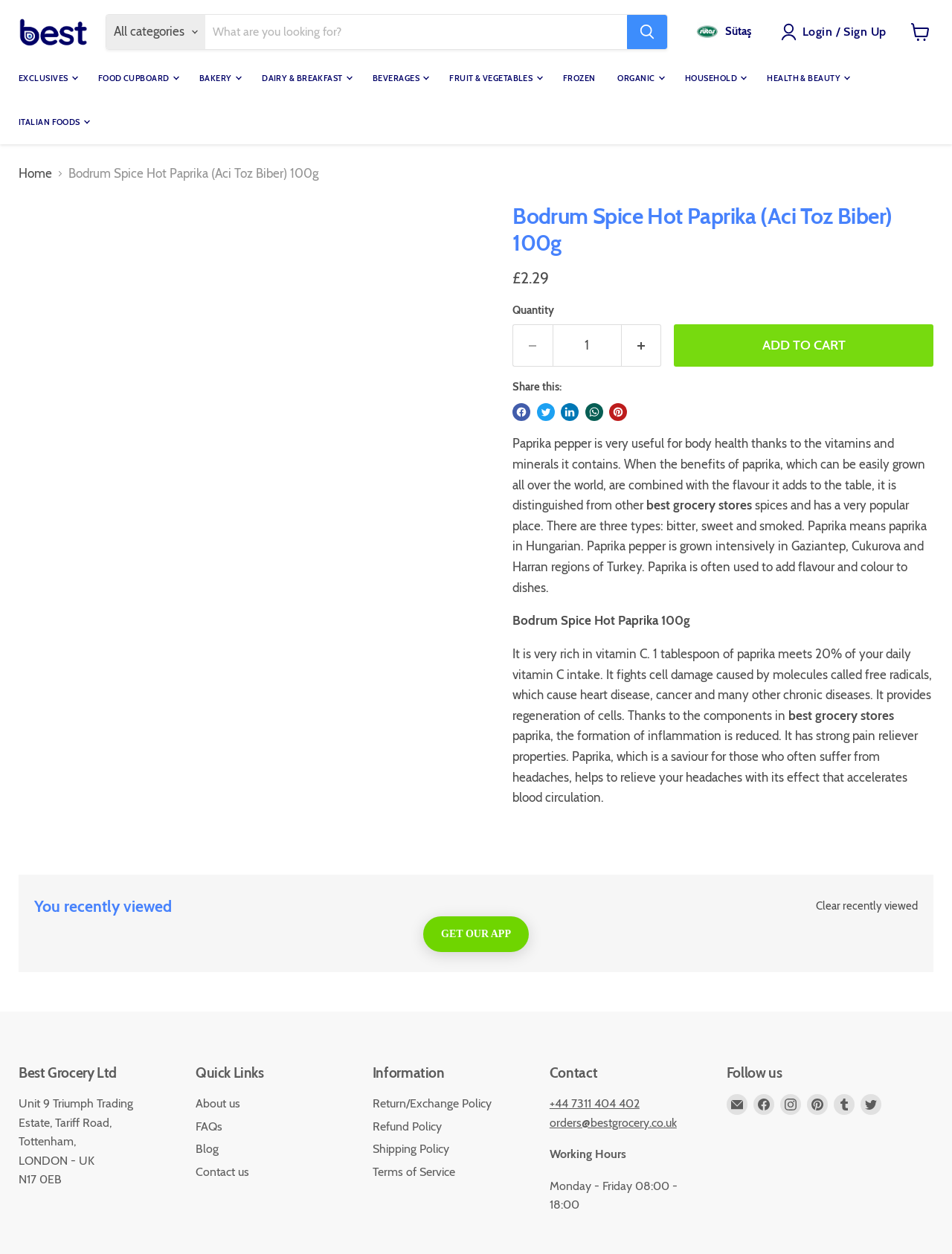What is the price of the product?
Based on the image, answer the question in a detailed manner.

I found the answer by looking at the StaticText element '£2.29' inside the article element, which is likely to be the price of the product.